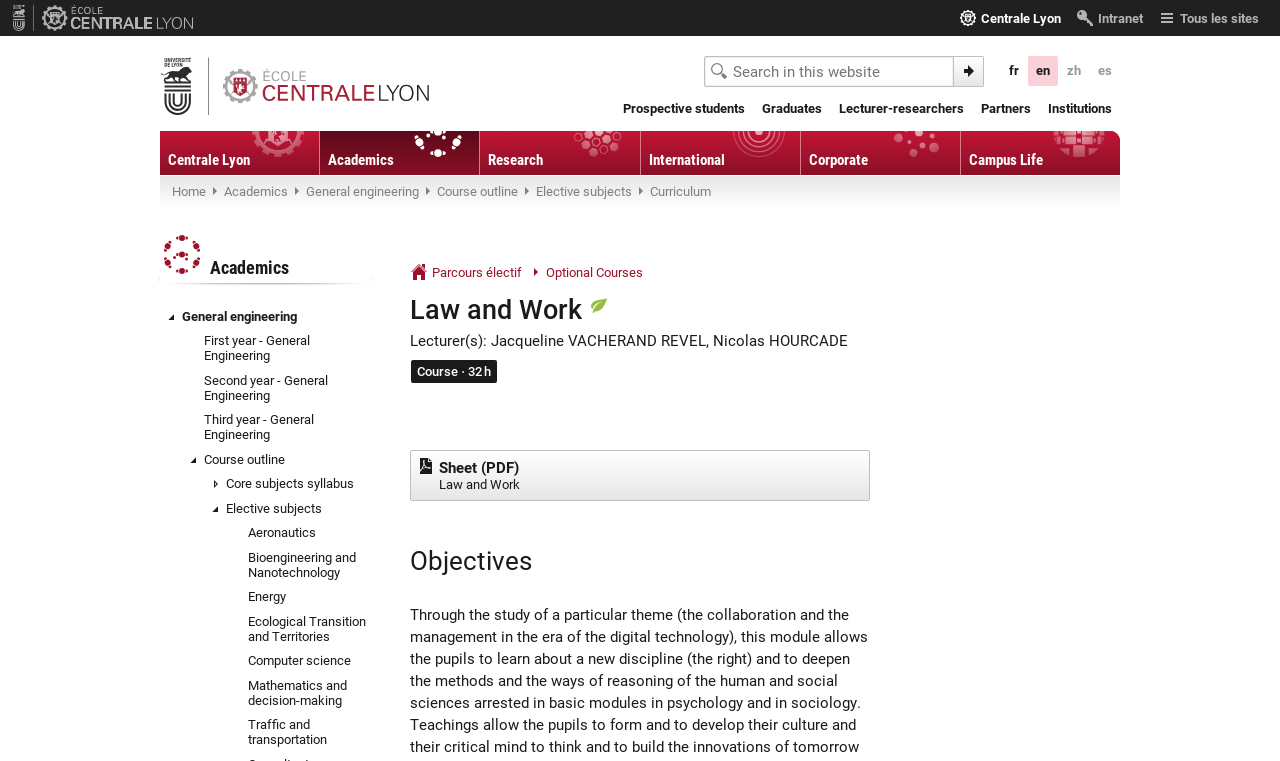Please provide the bounding box coordinates for the element that needs to be clicked to perform the instruction: "View Academics page". The coordinates must consist of four float numbers between 0 and 1, formatted as [left, top, right, bottom].

[0.25, 0.172, 0.374, 0.23]